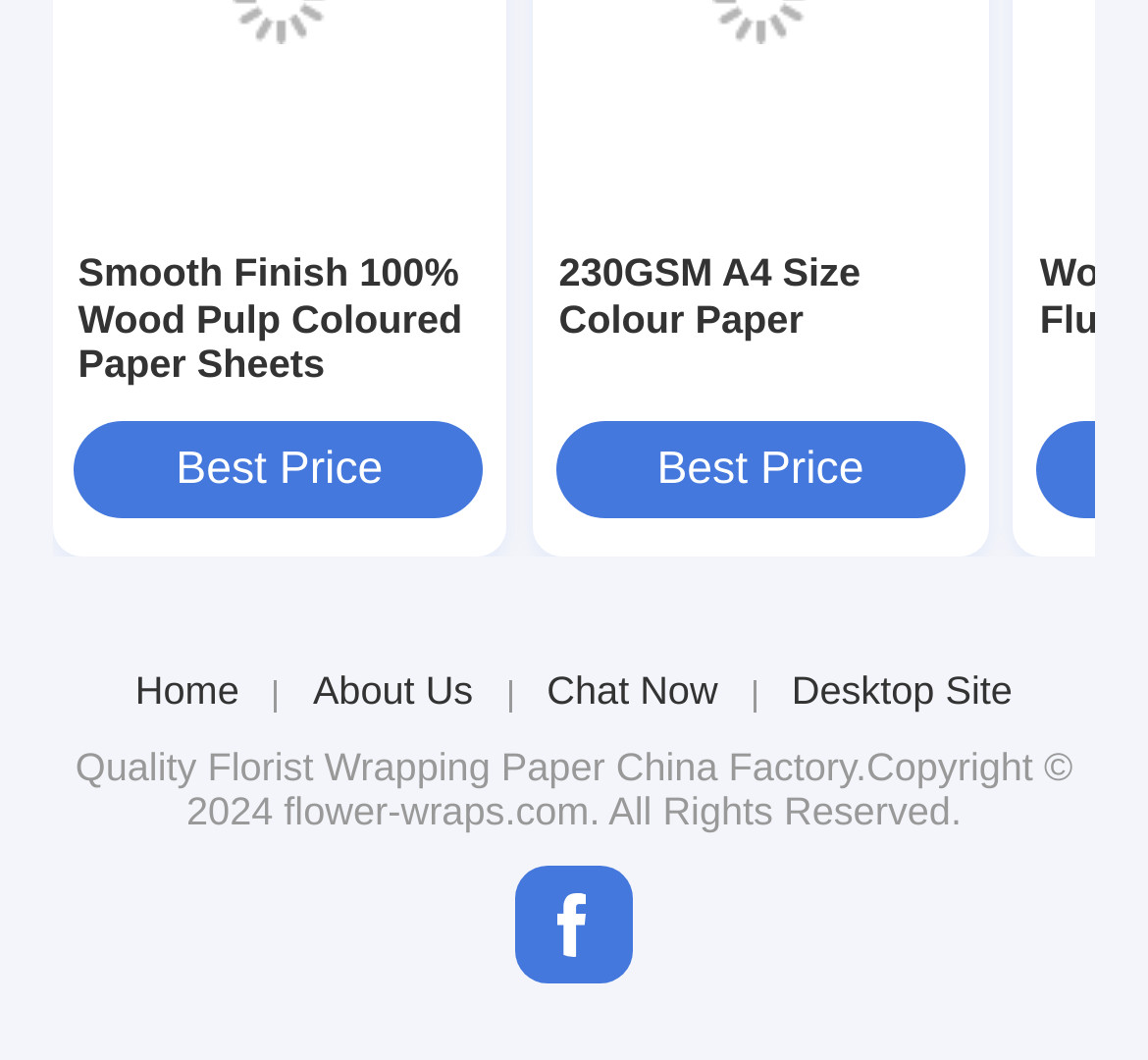Based on the element description Home, identify the bounding box of the UI element in the given webpage screenshot. The coordinates should be in the format (top-left x, top-left y, bottom-right x, bottom-right y) and must be between 0 and 1.

[0.118, 0.629, 0.208, 0.672]